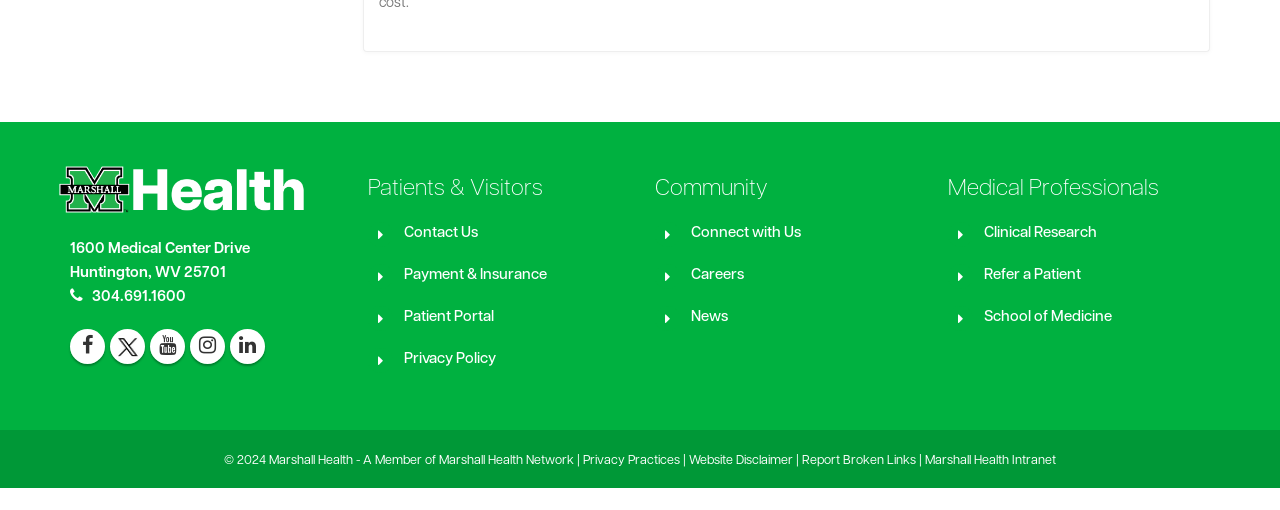Determine the coordinates of the bounding box that should be clicked to complete the instruction: "Read Privacy Policy". The coordinates should be represented by four float numbers between 0 and 1: [left, top, right, bottom].

[0.315, 0.69, 0.387, 0.719]